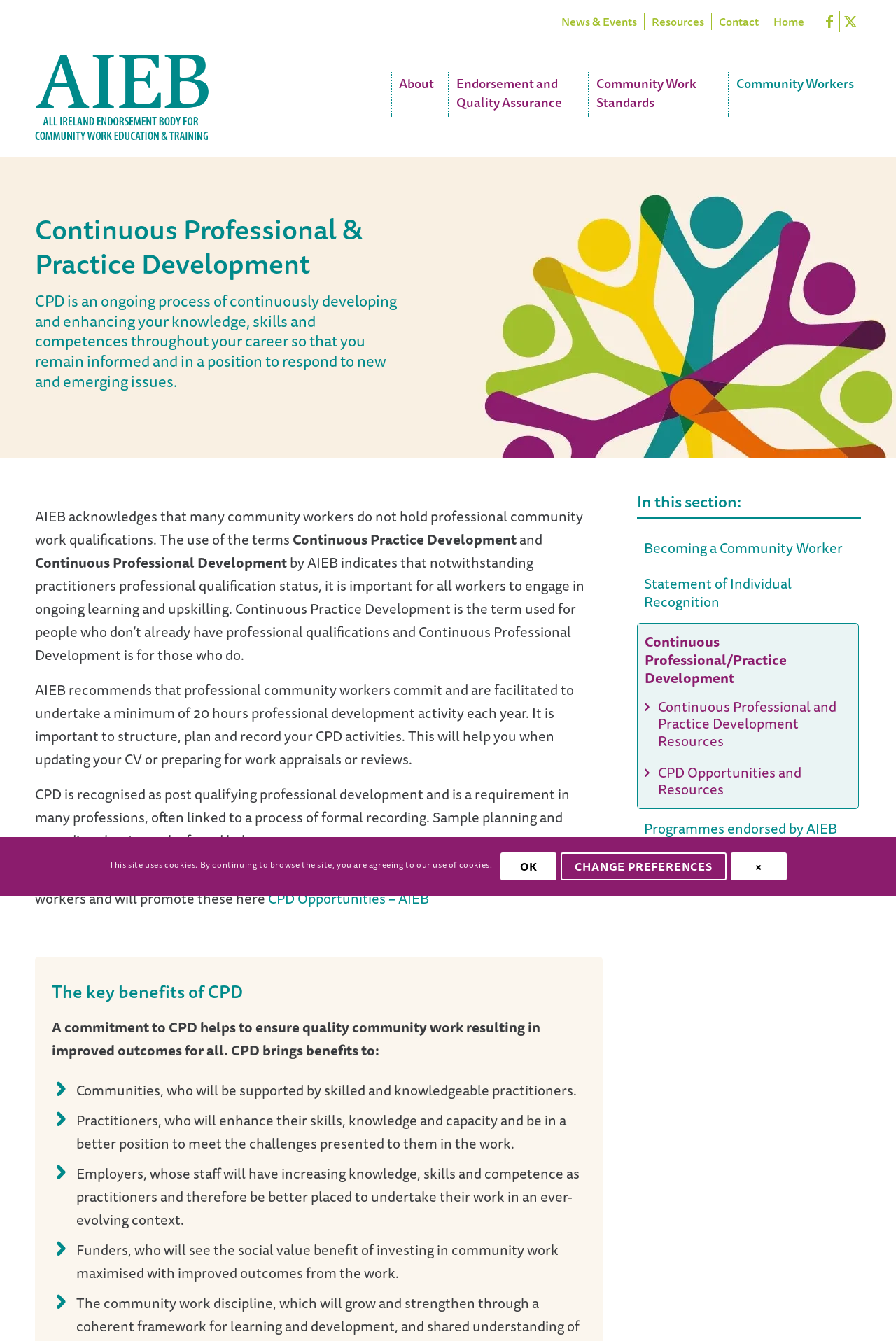Show me the bounding box coordinates of the clickable region to achieve the task as per the instruction: "Learn about Continuous Professional/Practice Development".

[0.72, 0.466, 0.958, 0.518]